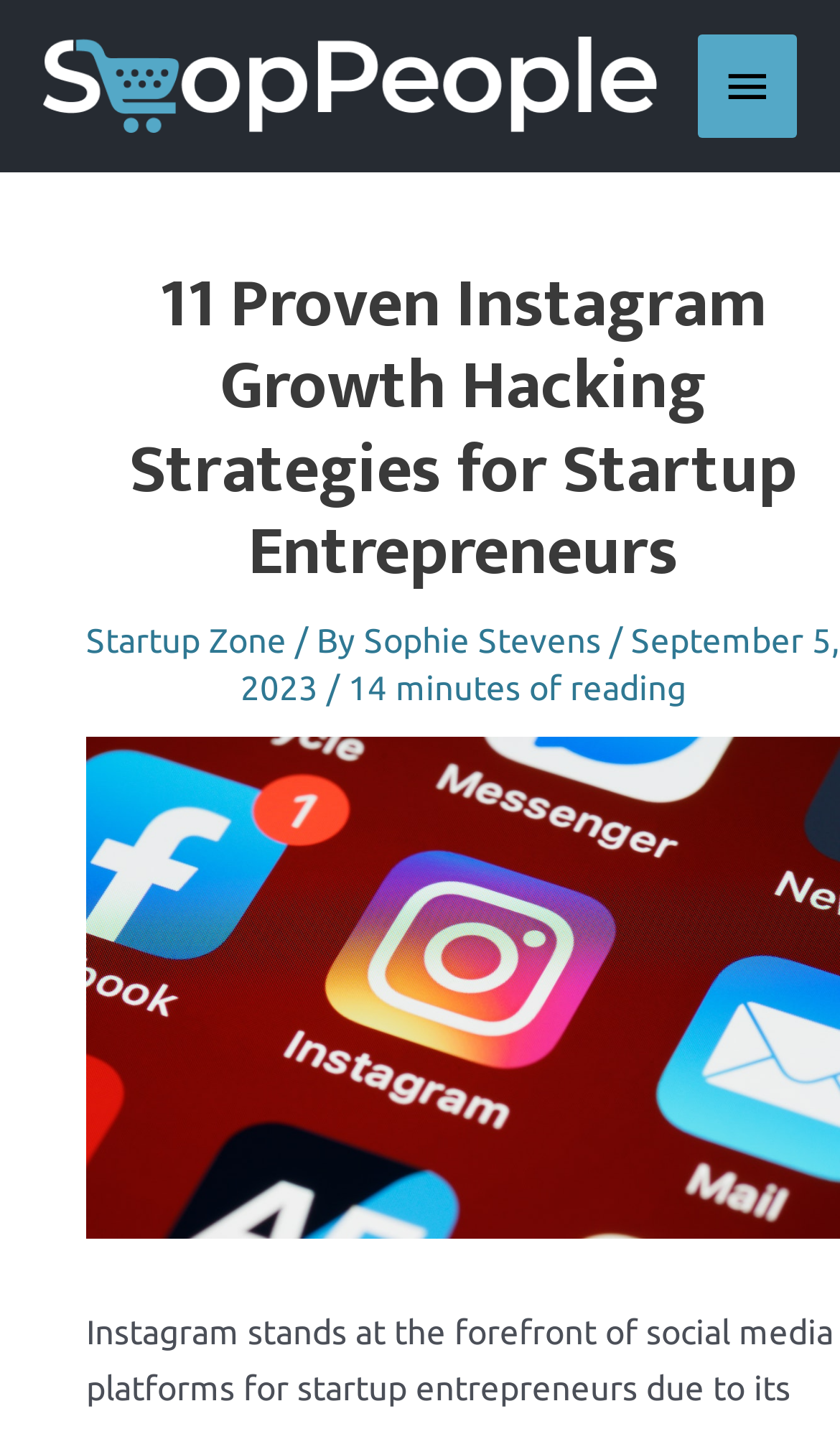What is the logo of the website?
Please provide a single word or phrase as the answer based on the screenshot.

shoppeople.org